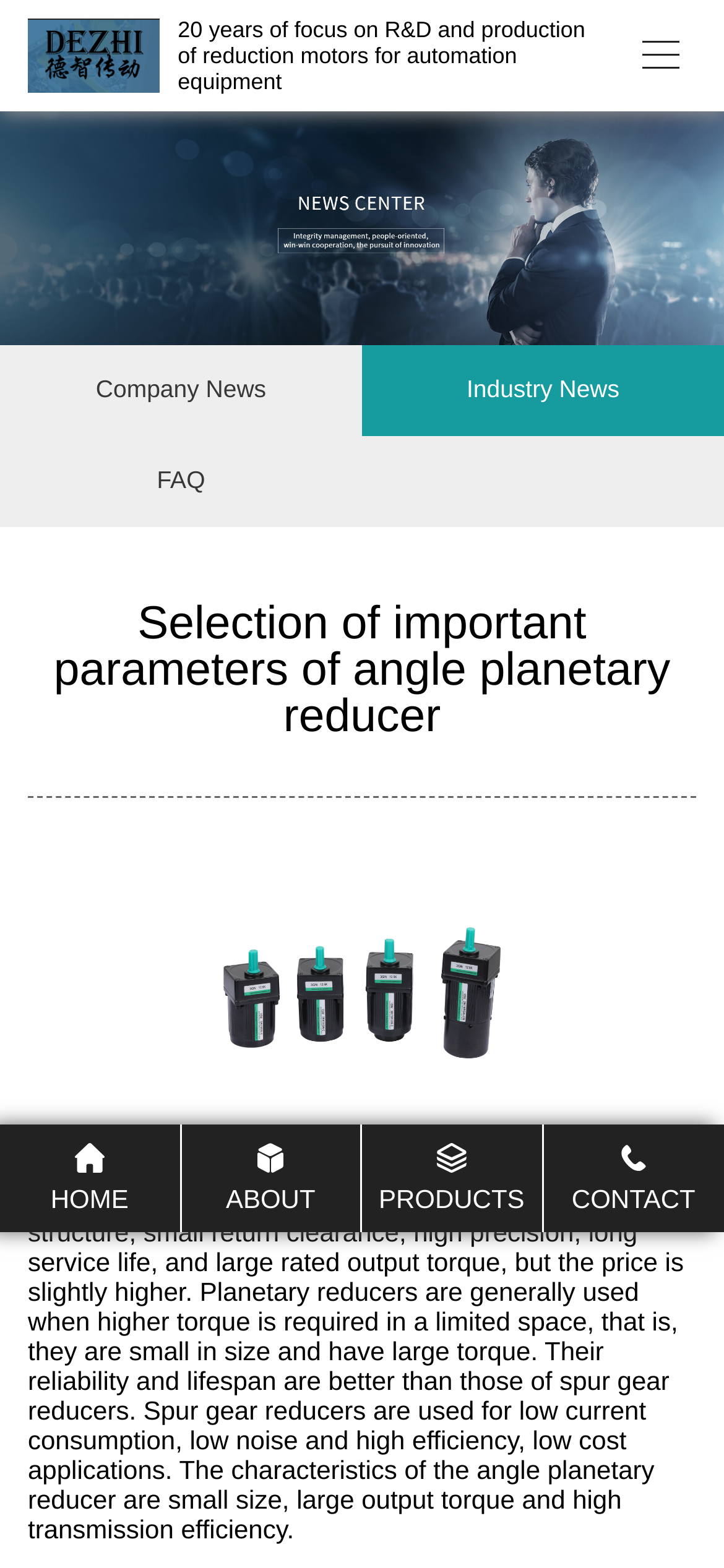Pinpoint the bounding box coordinates of the area that must be clicked to complete this instruction: "Go to home page".

[0.0, 0.729, 0.247, 0.774]